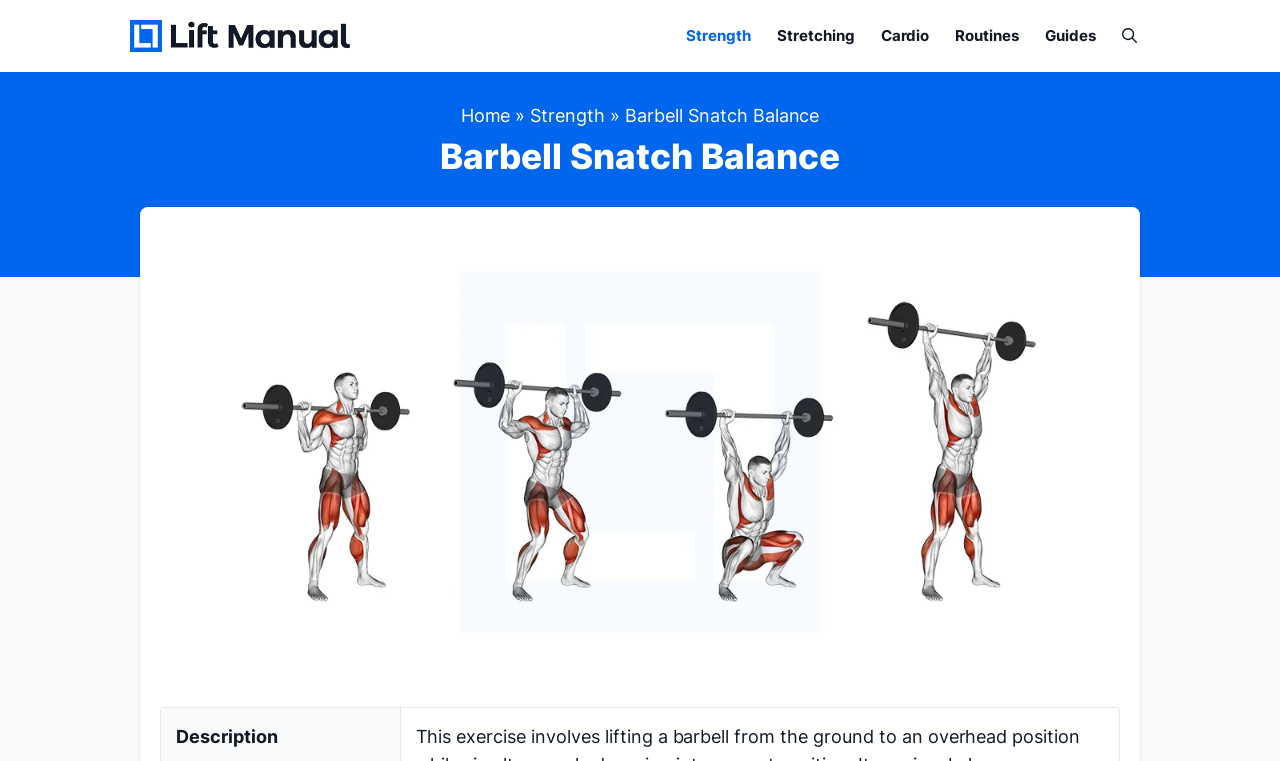Provide a one-word or brief phrase answer to the question:
What is the name of the exercise being described?

Barbell Snatch Balance